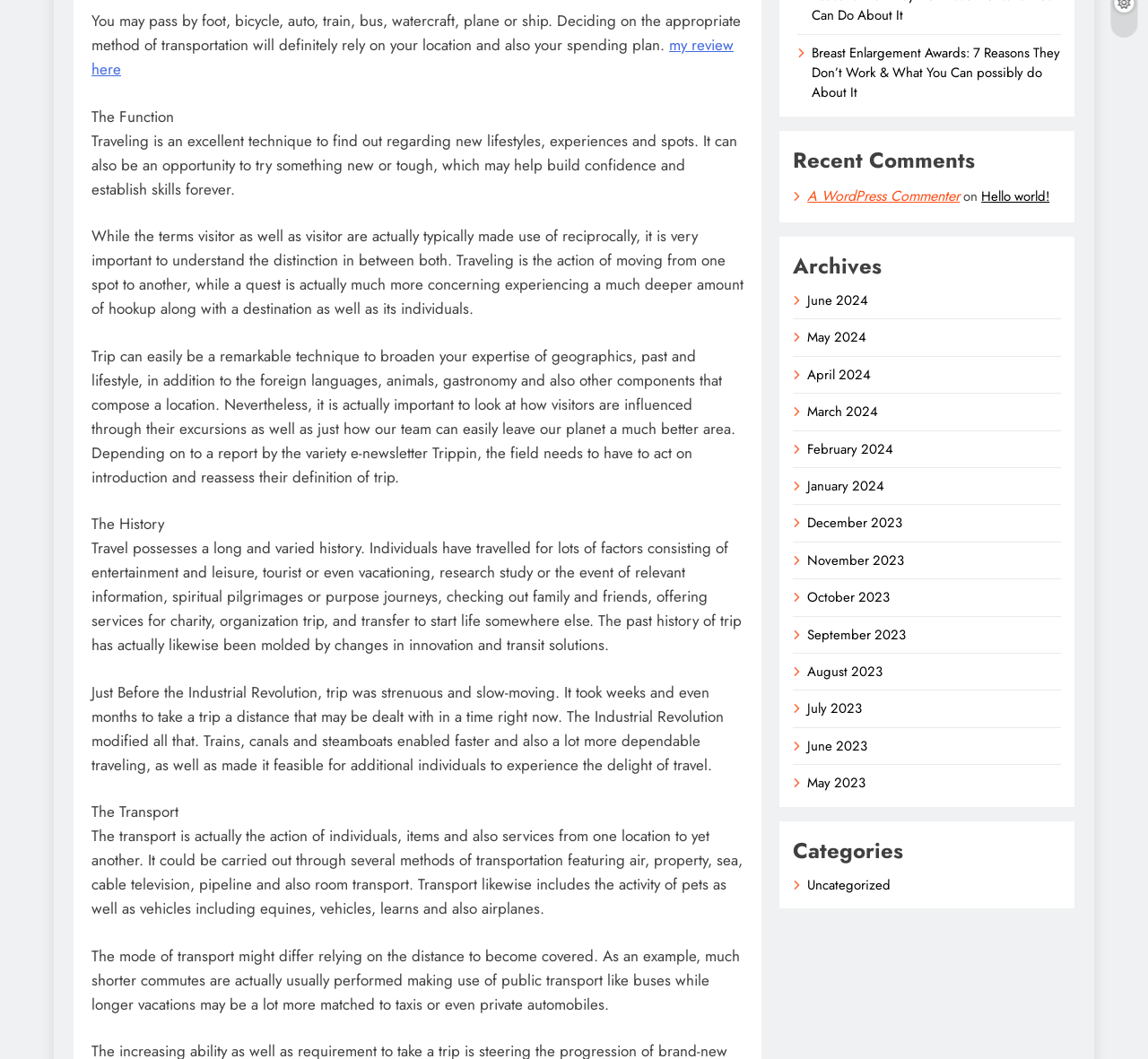Locate the UI element that matches the description A WordPress Commenter in the webpage screenshot. Return the bounding box coordinates in the format (top-left x, top-left y, bottom-right x, bottom-right y), with values ranging from 0 to 1.

[0.703, 0.175, 0.836, 0.195]